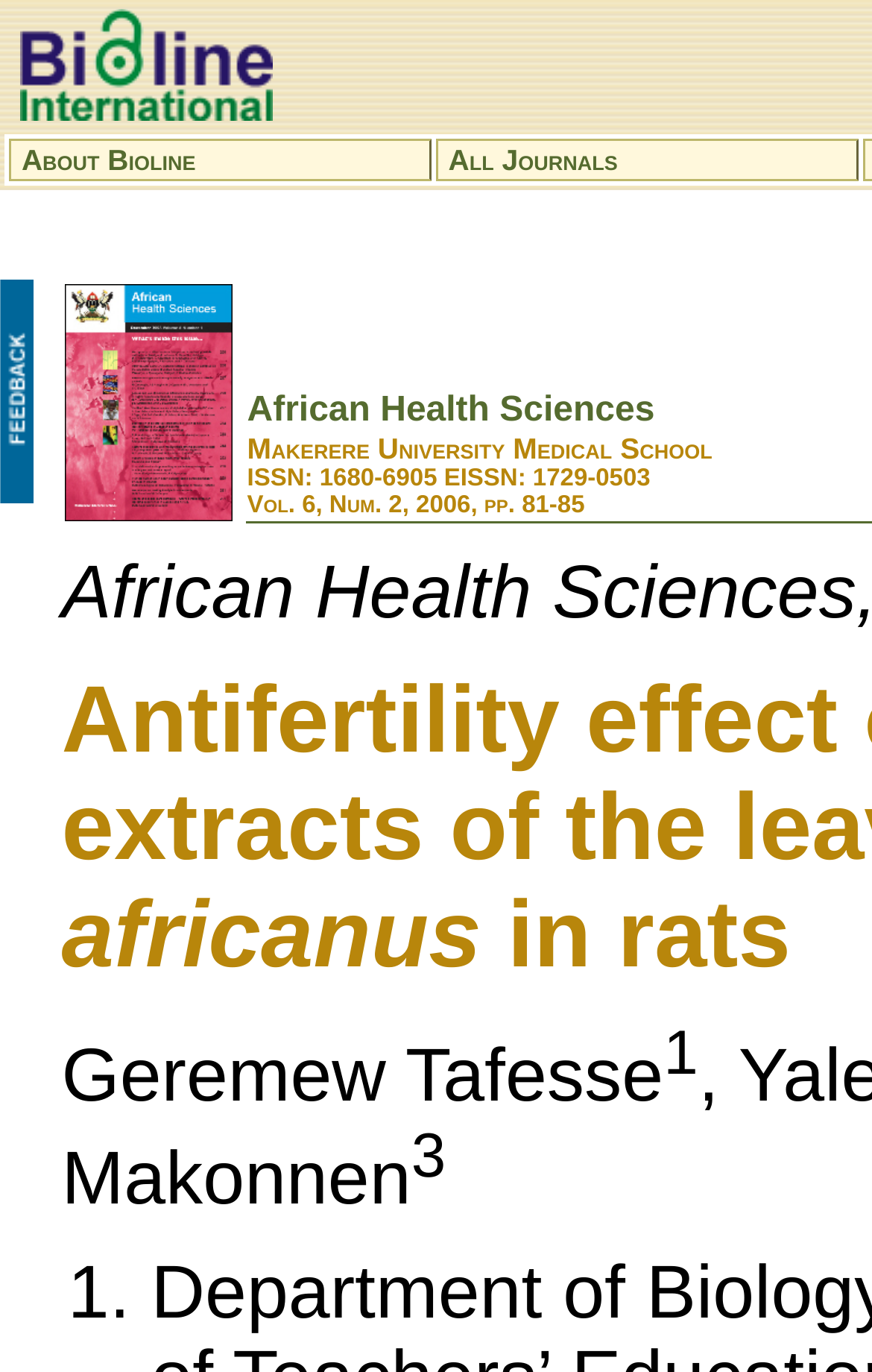Give a one-word or one-phrase response to the question: 
What is the topic of the article?

Rats